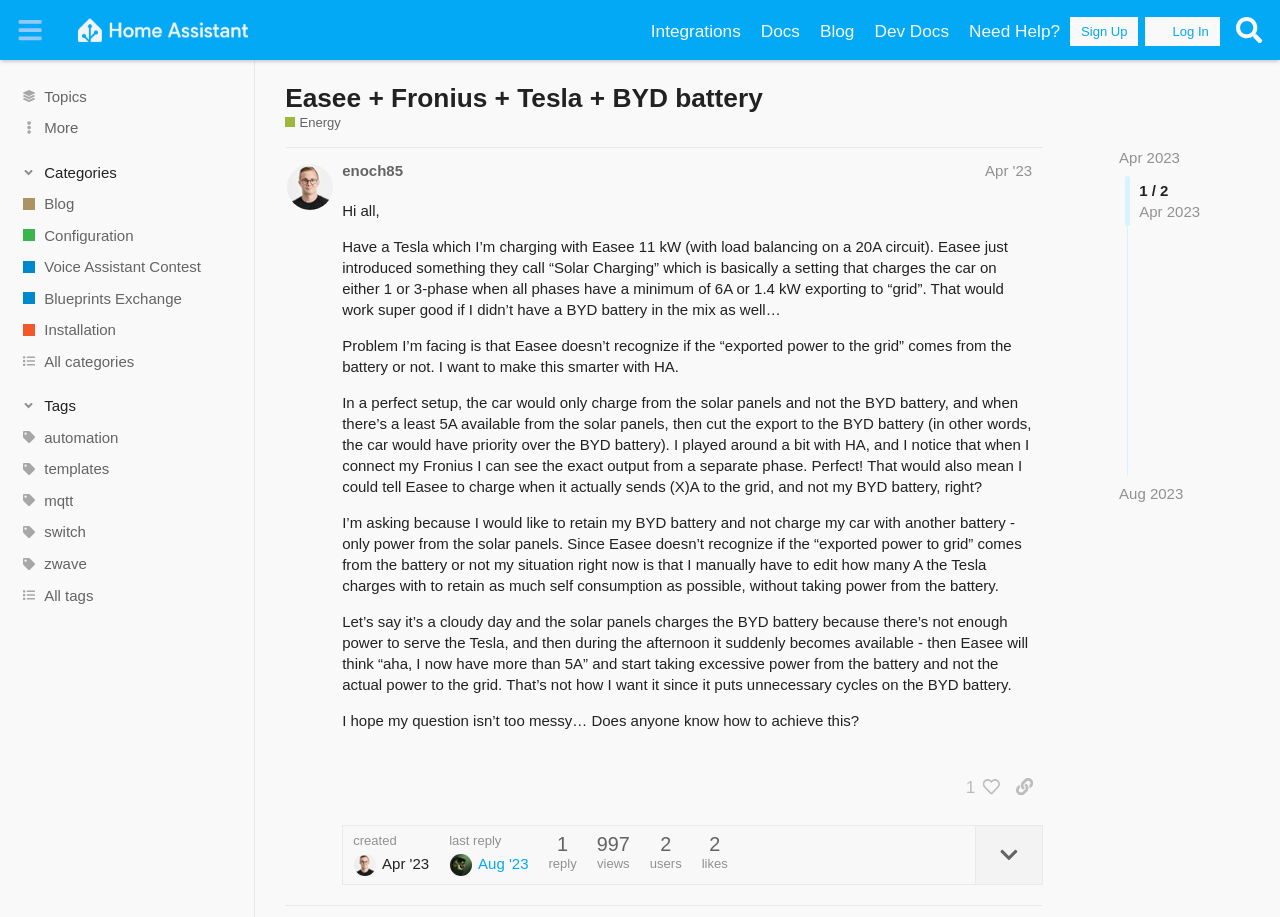What is the user's goal?
Please provide a full and detailed response to the question.

The user's goal is to charge their Tesla car with solar panels and not with the BYD battery, as mentioned in the text 'I want to make this smarter with HA' and 'I would like to retain my BYD battery and not charge my car with another battery - only power from the solar panels'.